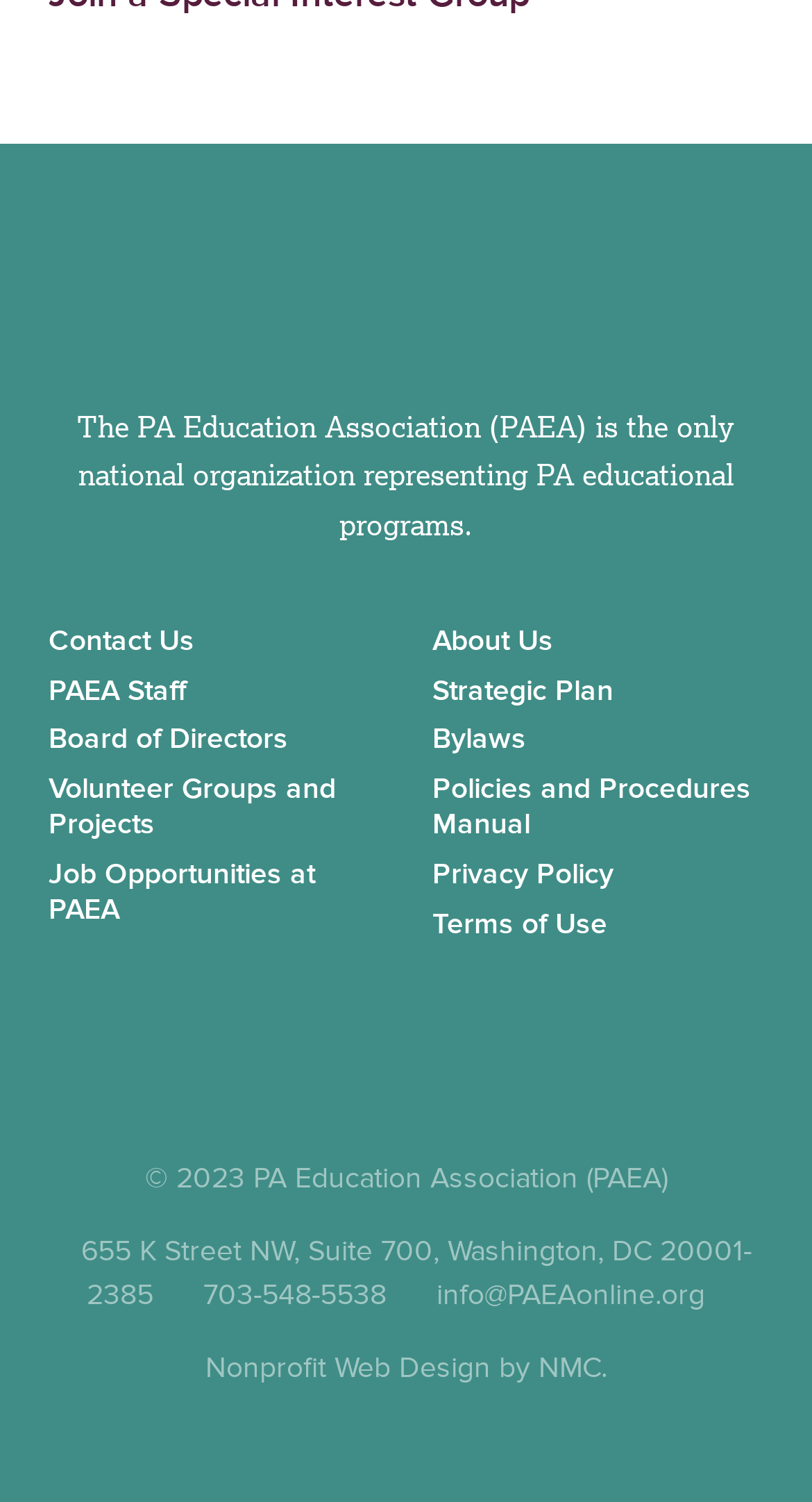Kindly determine the bounding box coordinates of the area that needs to be clicked to fulfill this instruction: "Send an email to info@PAEAonline.org".

[0.537, 0.852, 0.868, 0.872]